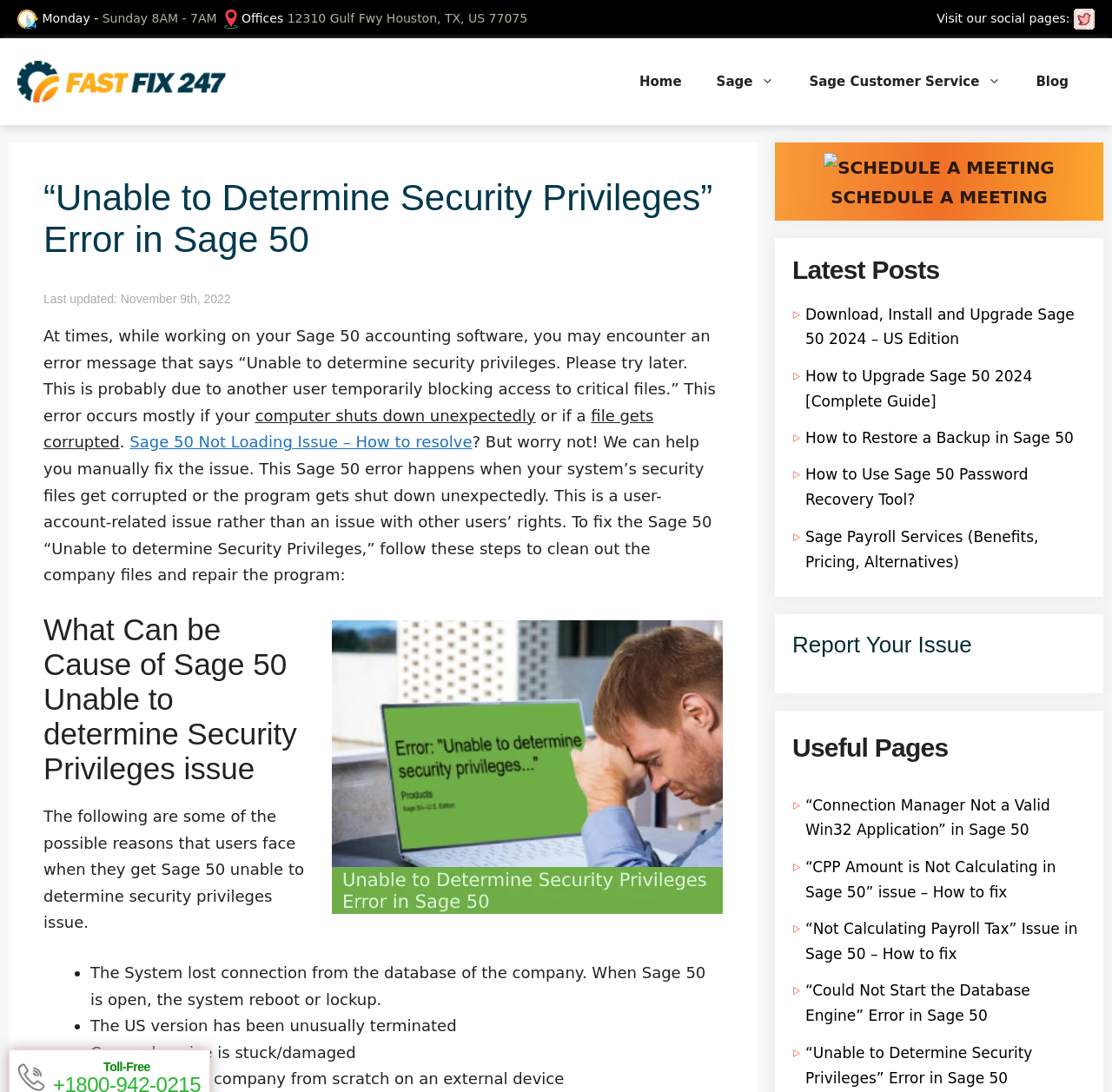Give a detailed overview of the webpage's appearance and contents.

This webpage is focused on resolving the "Unable to Determine Security Privileges" error in Sage 50 accounting software. At the top, there is a banner with a link to the site's homepage, accompanied by a navigation menu with links to various sections, including "Home", "Sage", "Sage Customer Service", and "Blog". 

Below the banner, there is a section with the company's office information, including address and social media links. 

The main content of the page is divided into several sections. The first section has a heading that matches the meta description, followed by a brief introduction to the error and its possible causes. 

The next section provides a step-by-step guide to fixing the issue, accompanied by an image illustrating the error message. 

Following this, there are several sections that list possible causes of the error, including system shutdown, file corruption, and database connection loss. 

The page also features a section with links to related articles, including guides on downloading and upgrading Sage 50, restoring backups, and using password recovery tools. 

Additionally, there are sections for reporting issues and accessing useful pages, including links to other error resolution guides. 

Throughout the page, there are various images, links, and headings that provide a clear structure and organization to the content.